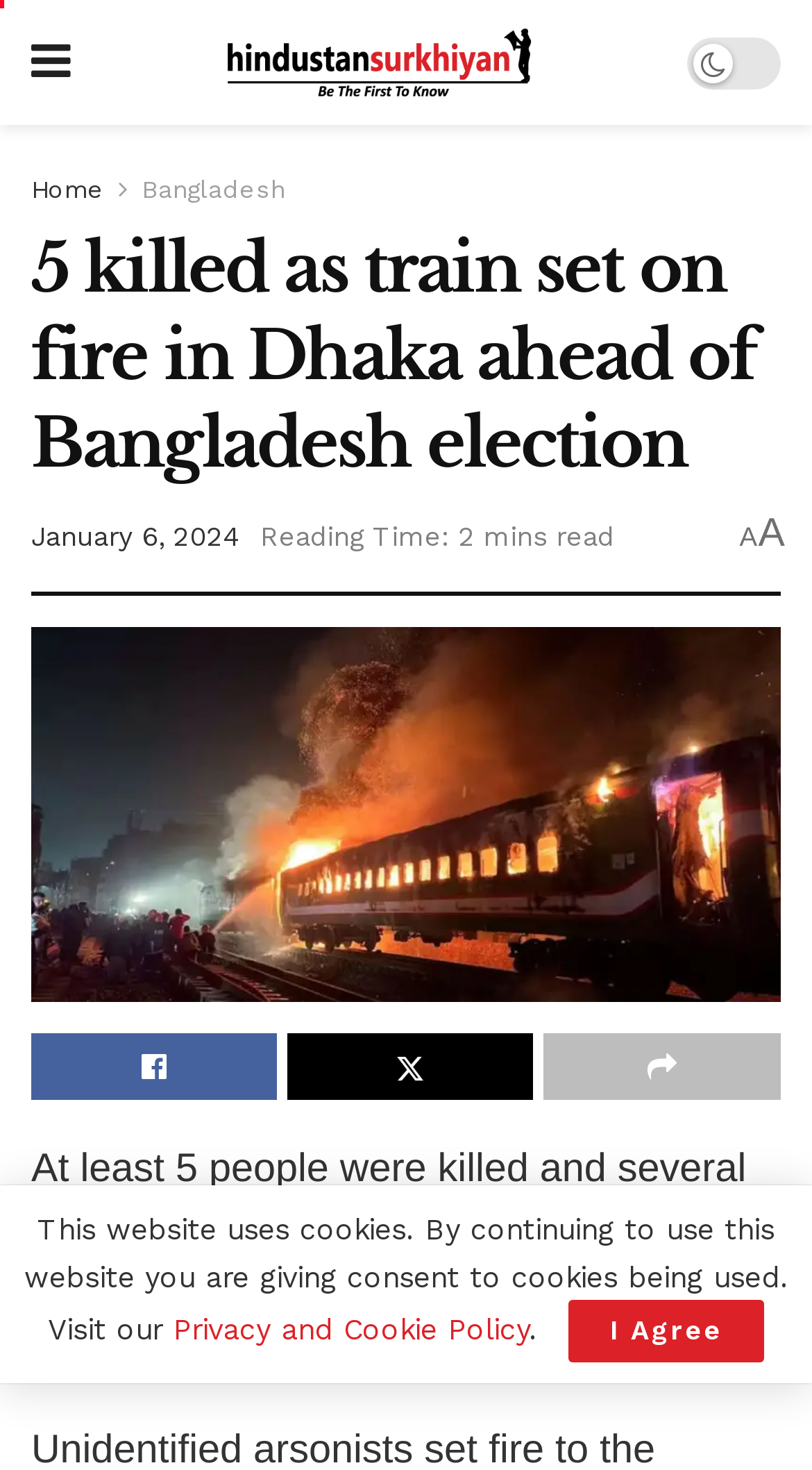Please give the bounding box coordinates of the area that should be clicked to fulfill the following instruction: "read the news about Bangladesh election". The coordinates should be in the format of four float numbers from 0 to 1, i.e., [left, top, right, bottom].

[0.038, 0.427, 0.962, 0.682]